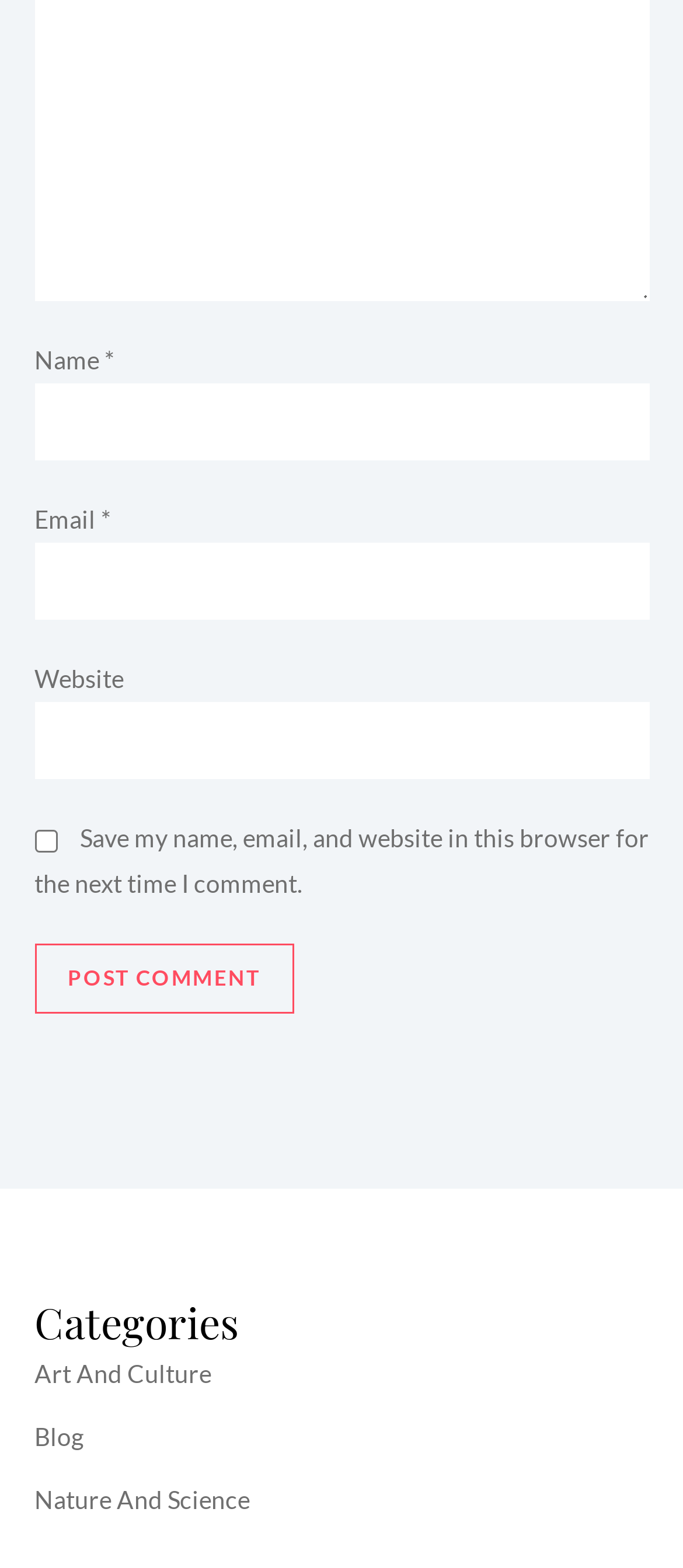Determine the bounding box coordinates of the clickable region to execute the instruction: "Contact Sana Chehimi". The coordinates should be four float numbers between 0 and 1, denoted as [left, top, right, bottom].

None